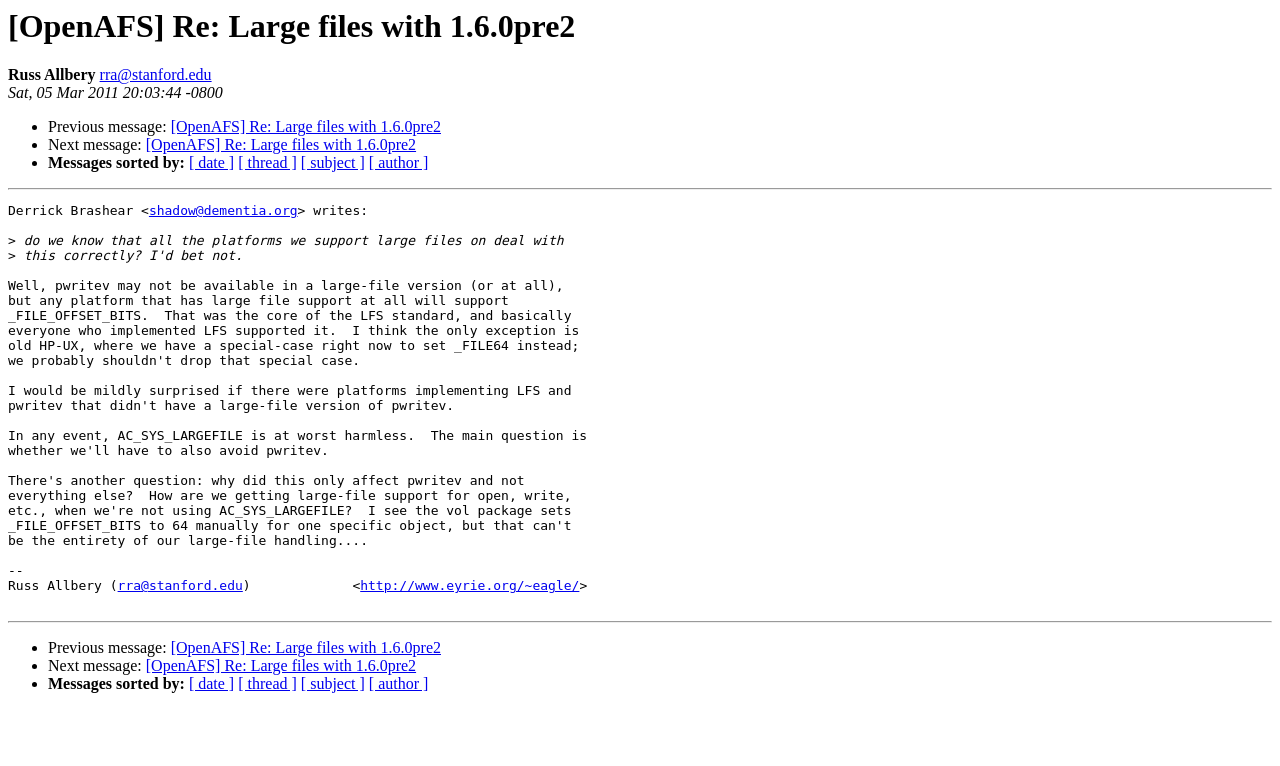What are the options to sort messages by?
Please answer the question with a detailed response using the information from the screenshot.

The options to sort messages by are listed below the message, which are date, thread, subject, and author. These options are provided as links.